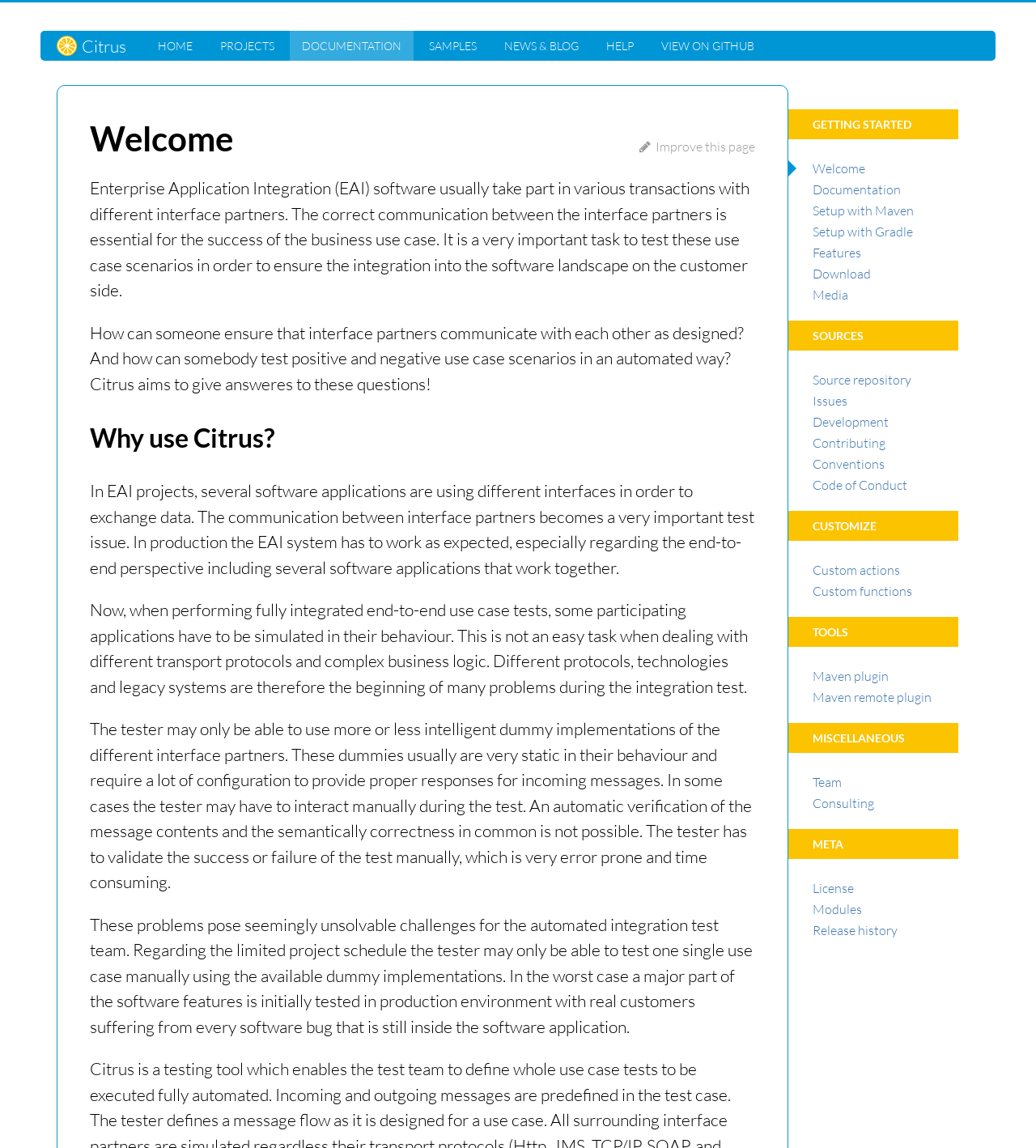What is the main purpose of Citrus?
Refer to the image and provide a detailed answer to the question.

Based on the webpage content, Citrus aims to provide a solution for testing interface partners in Enterprise Application Integration (EAI) software, ensuring correct communication between partners and automating use case scenarios.